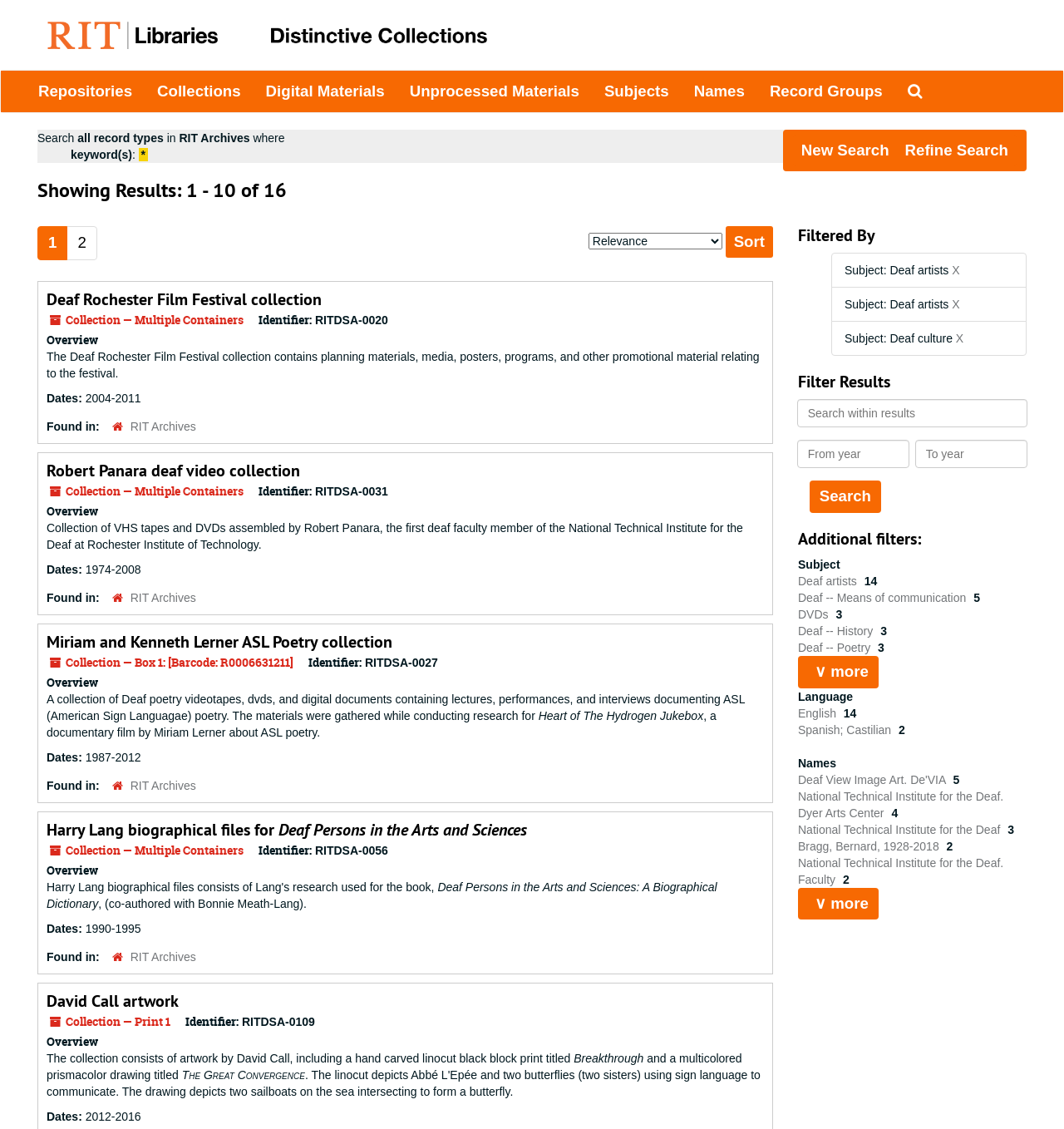Determine the bounding box coordinates of the clickable element to complete this instruction: "Refine search". Provide the coordinates in the format of four float numbers between 0 and 1, [left, top, right, bottom].

[0.843, 0.119, 0.955, 0.147]